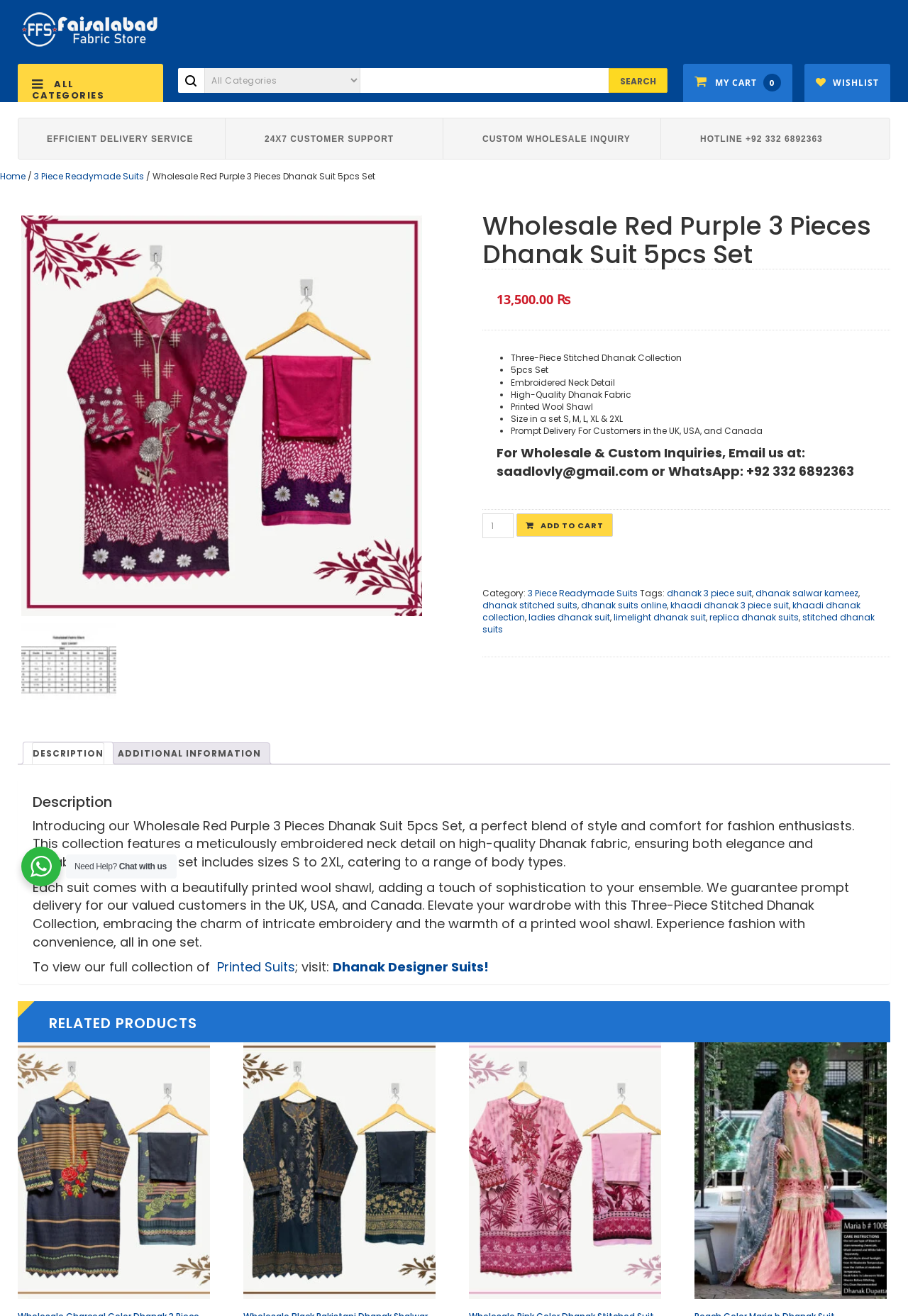Please extract the primary headline from the webpage.

Wholesale Red Purple 3 Pieces Dhanak Suit 5pcs Set